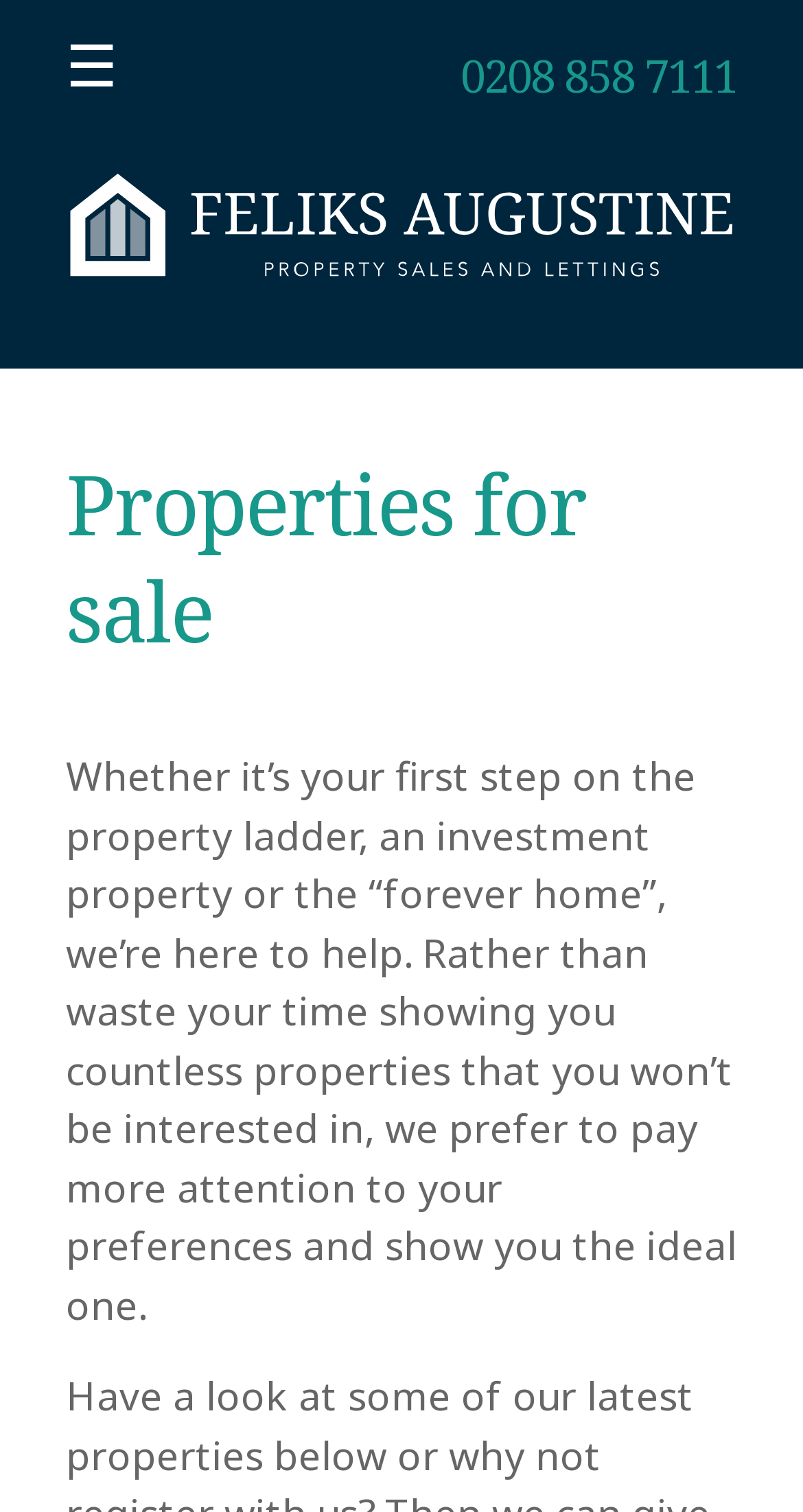Indicate the bounding box coordinates of the element that must be clicked to execute the instruction: "View Properties for sale". The coordinates should be given as four float numbers between 0 and 1, i.e., [left, top, right, bottom].

[0.082, 0.299, 0.918, 0.44]